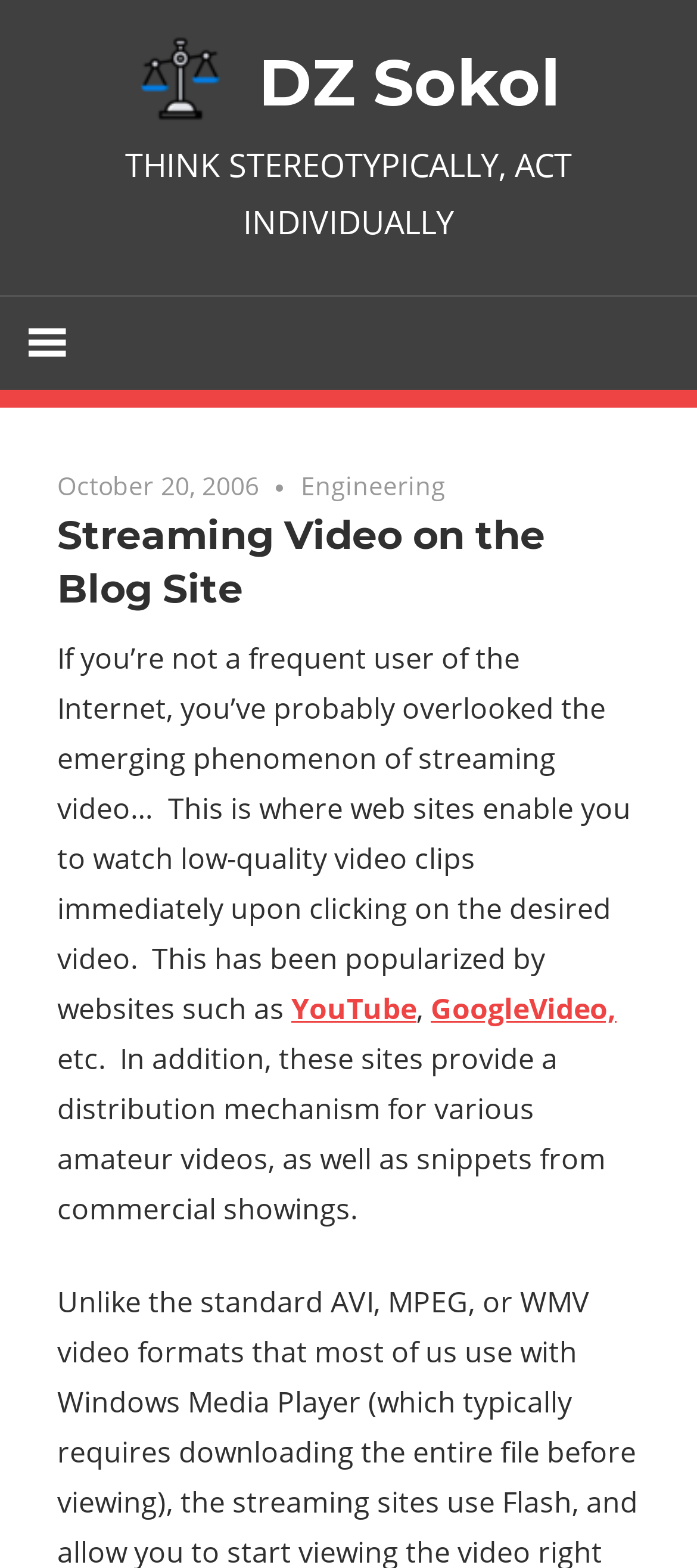Identify the bounding box coordinates for the UI element described as follows: DZ Sokol. Use the format (top-left x, top-left y, bottom-right x, bottom-right y) and ensure all values are floating point numbers between 0 and 1.

[0.371, 0.028, 0.804, 0.078]